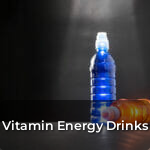What is the color of the cap on the left drink? From the image, respond with a single word or brief phrase.

Clear